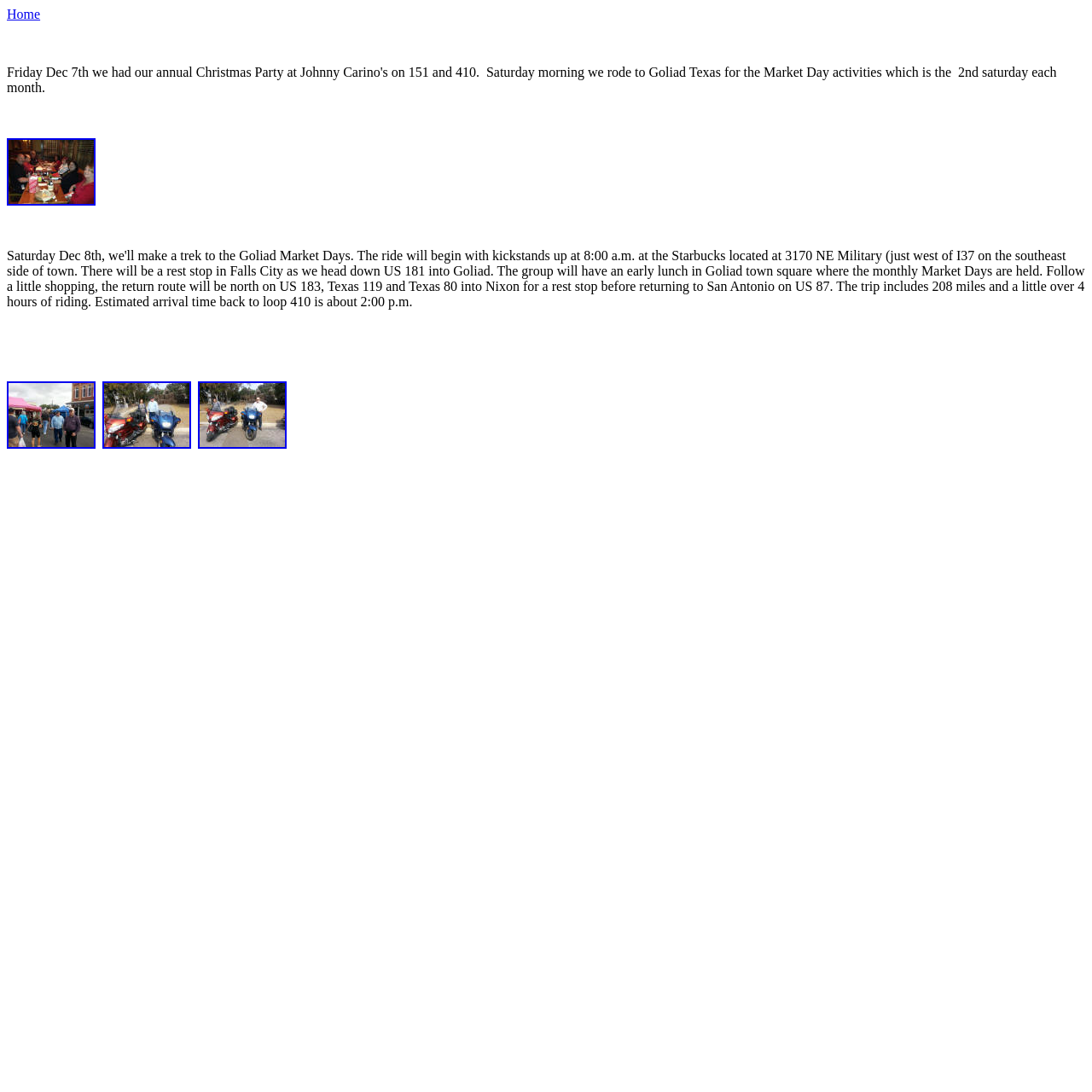How many images are on the page?
Relying on the image, give a concise answer in one word or a brief phrase.

4